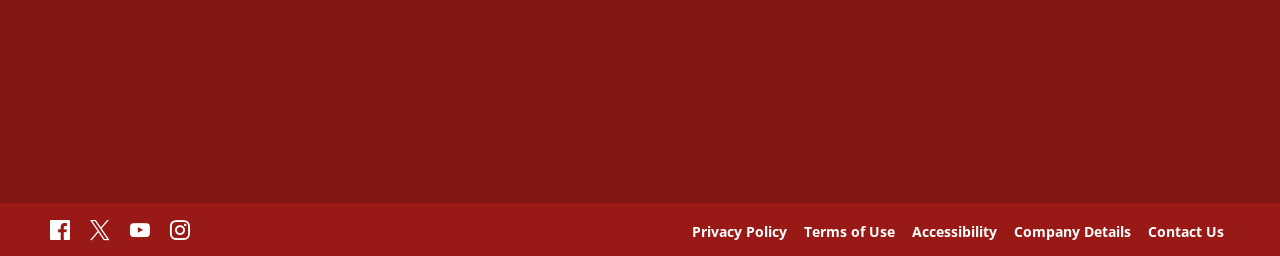Please provide a one-word or phrase answer to the question: 
What is the last link in the footer navigation?

Contact Us